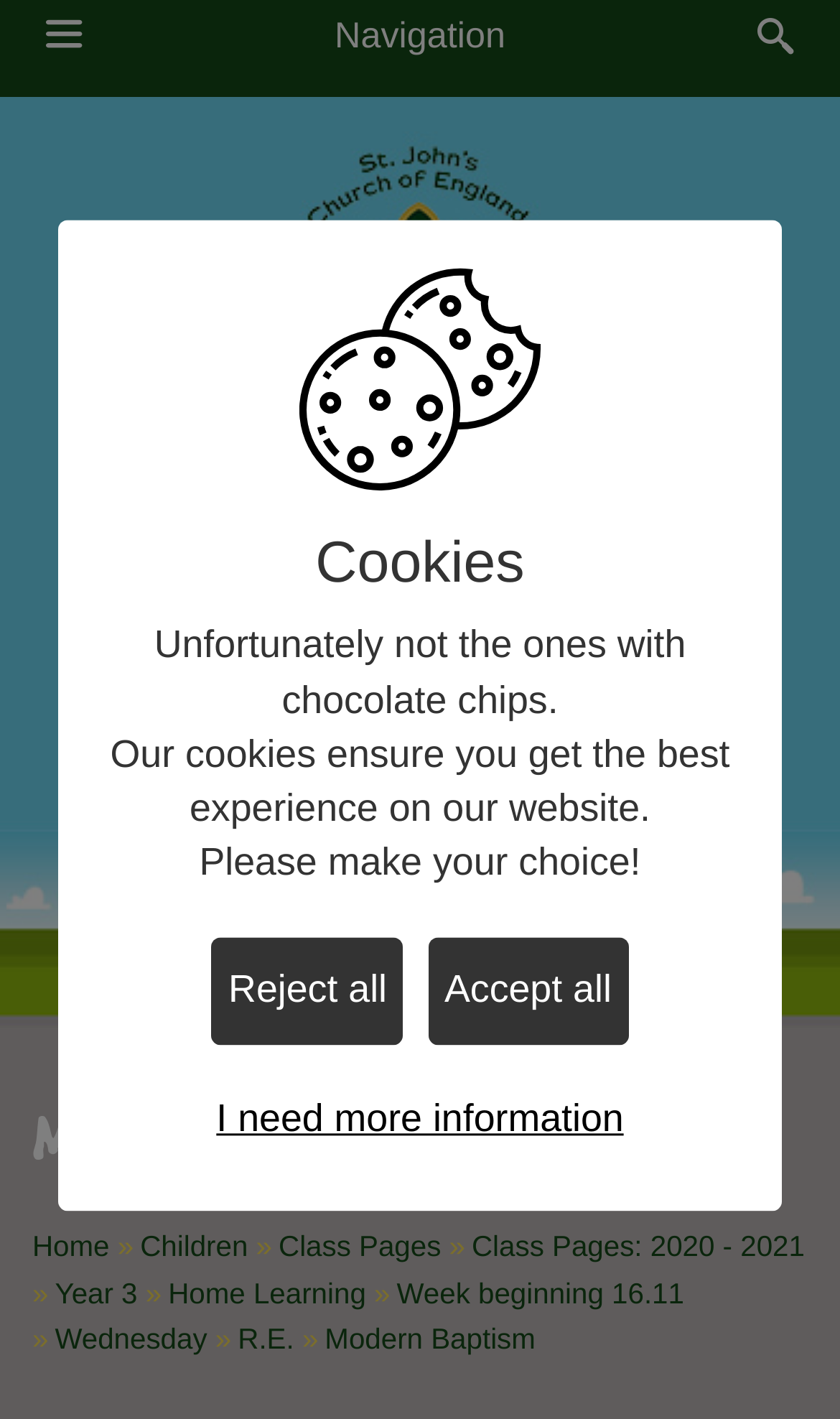Answer the question using only a single word or phrase: 
What is the name of the school?

St John's CofE Primary School and Nursery